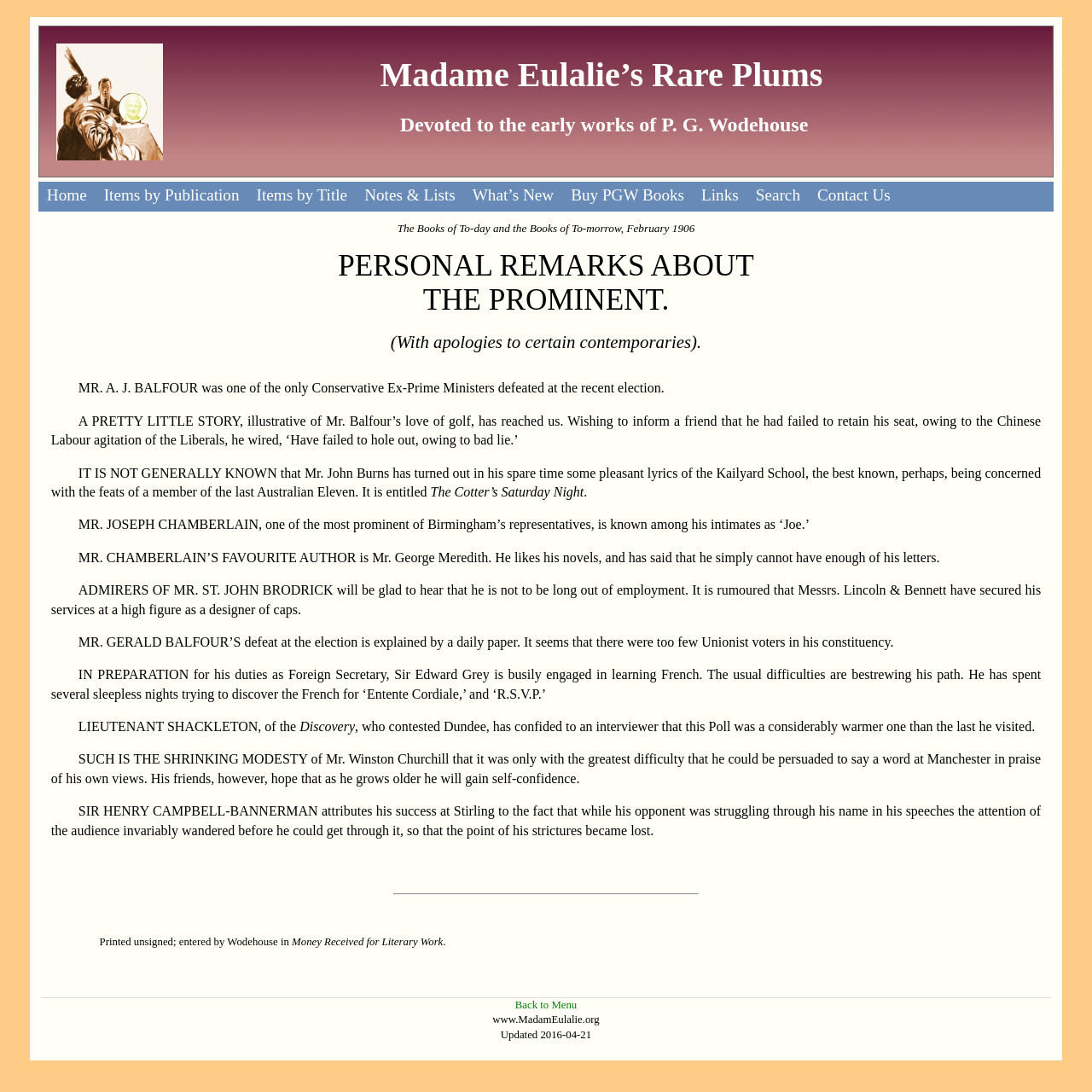Locate the bounding box coordinates of the clickable area to execute the instruction: "Search for a book". Provide the coordinates as four float numbers between 0 and 1, represented as [left, top, right, bottom].

[0.684, 0.166, 0.741, 0.194]